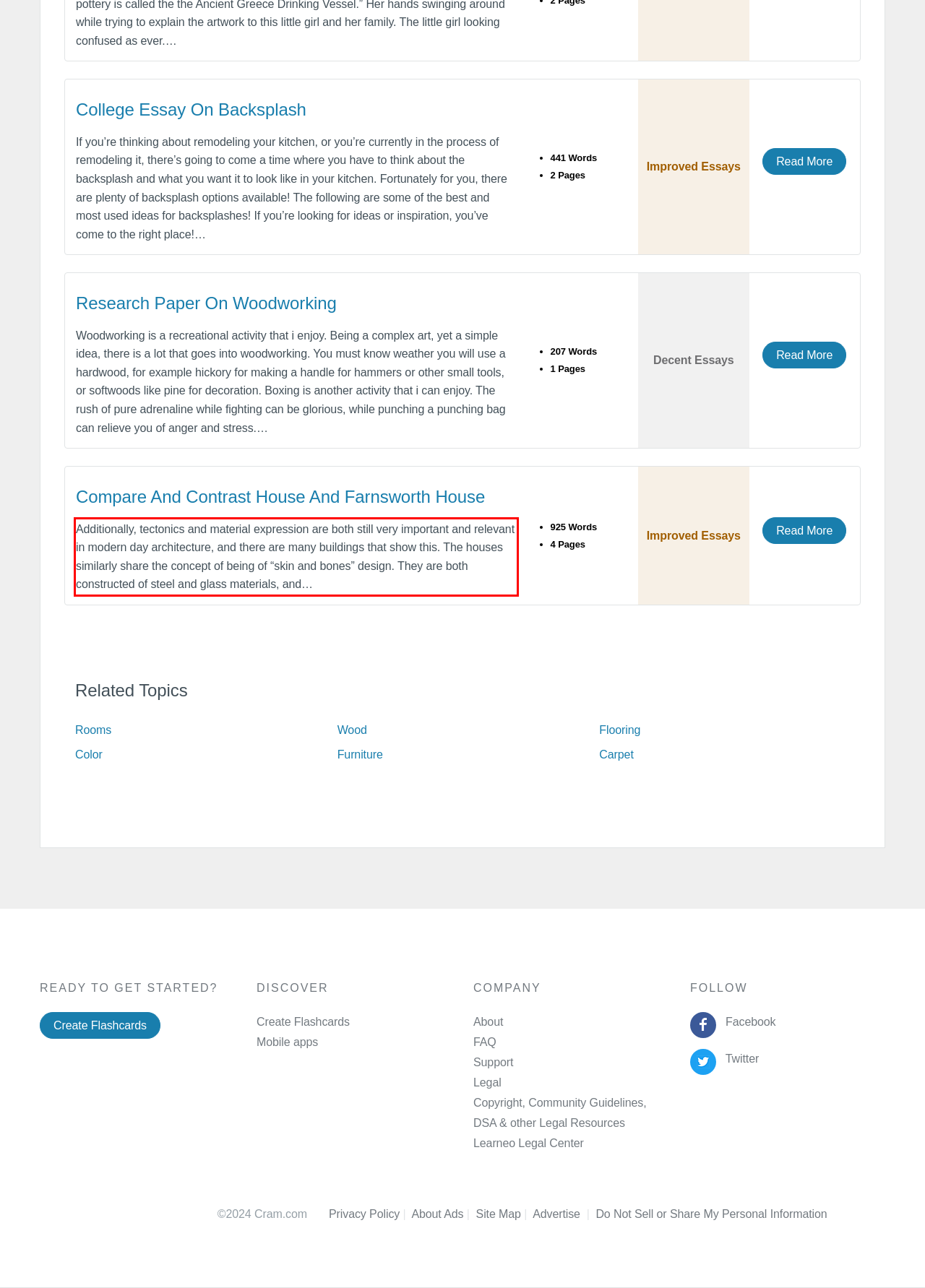Please look at the webpage screenshot and extract the text enclosed by the red bounding box.

Additionally, tectonics and material expression are both still very important and relevant in modern day architecture, and there are many buildings that show this. The houses similarly share the concept of being of “skin and bones” design. They are both constructed of steel and glass materials, and…